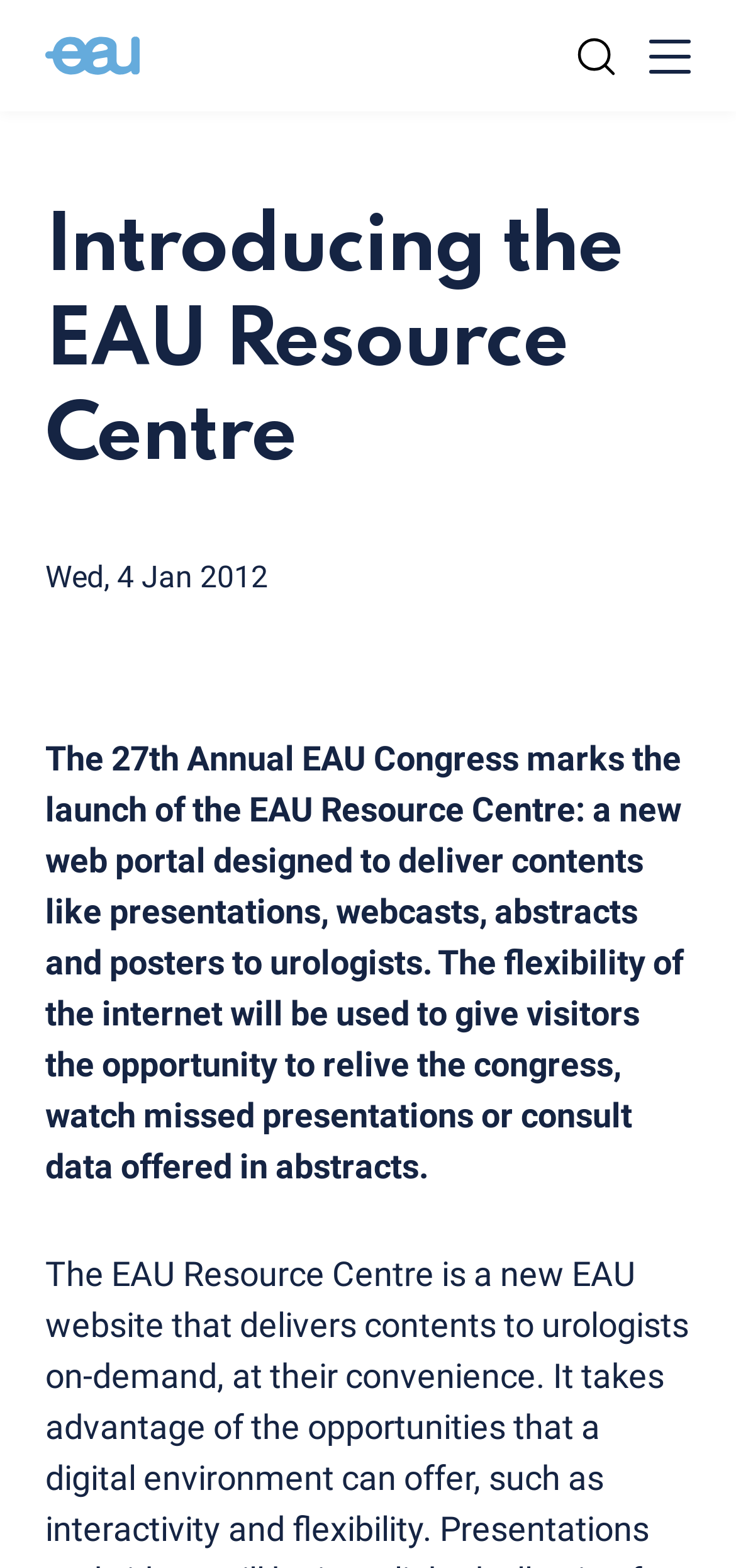What is the benefit of the EAU Resource Centre?
Please provide an in-depth and detailed response to the question.

The webpage states that the flexibility of the internet will be used to give visitors the opportunity to relive the congress, watch missed presentations, or consult data offered in abstracts, which suggests that the benefit of the EAU Resource Centre is to provide these opportunities to its users.